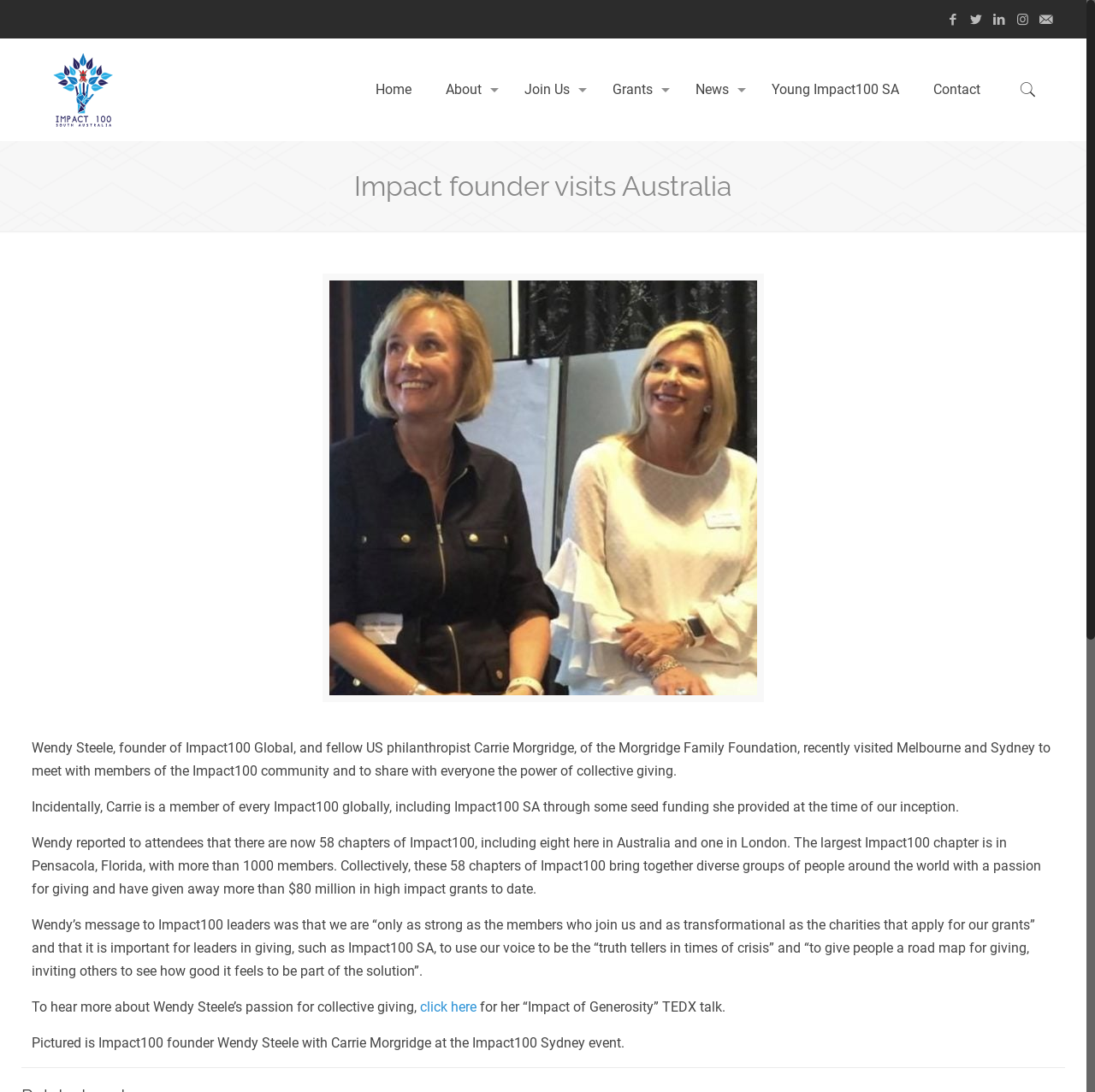What is the name of the founder of Impact100 Global?
Provide an in-depth answer to the question, covering all aspects.

I found the answer by reading the text on the webpage, specifically the sentence 'Wendy Steele, founder of Impact100 Global, and fellow US philanthropist Carrie Morgridge, of the Morgridge Family Foundation, recently visited Melbourne and Sydney to meet with members of the Impact100 community and to share with everyone the power of collective giving.'